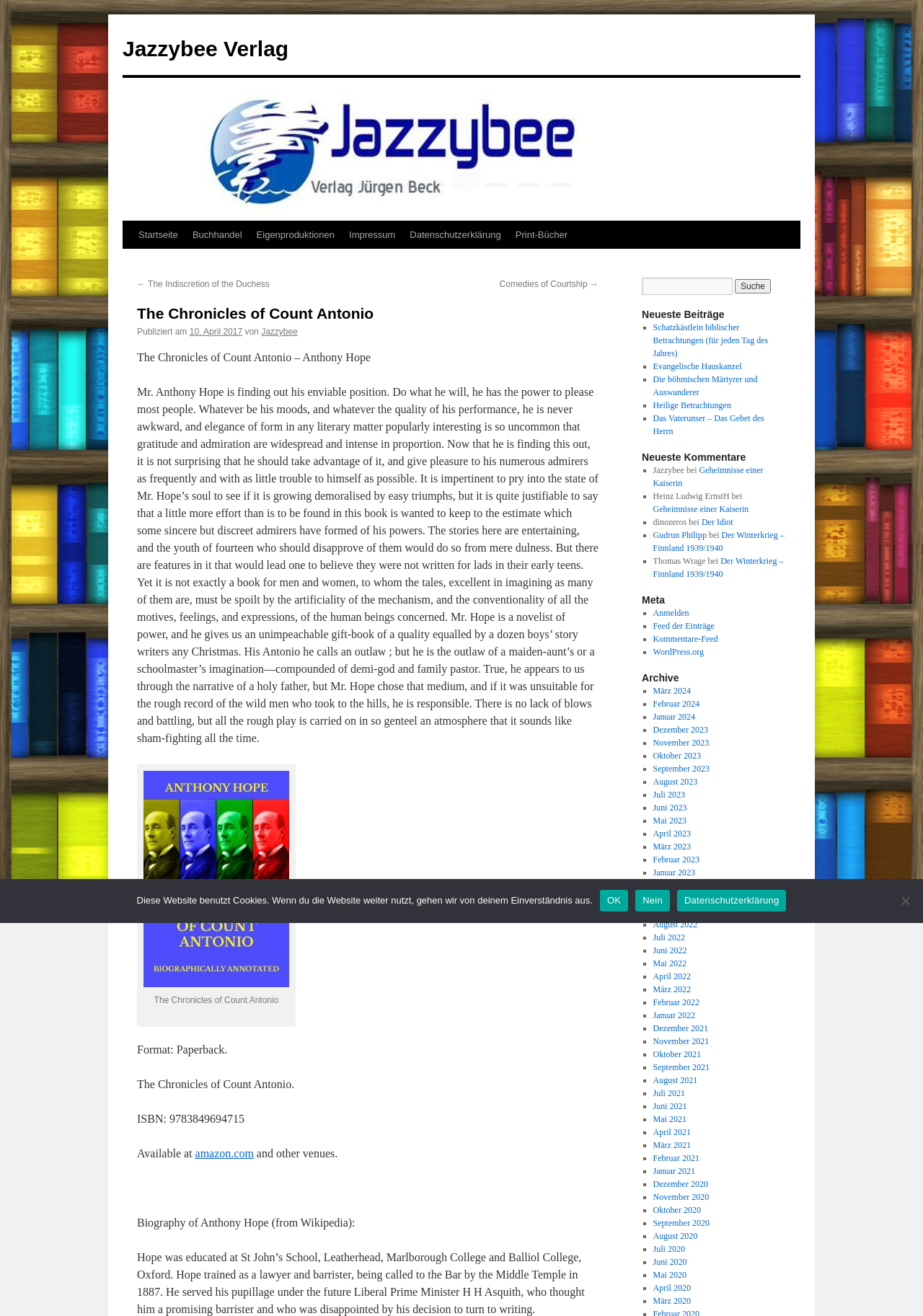Where can the book be purchased?
Answer with a single word or phrase by referring to the visual content.

amazon.com